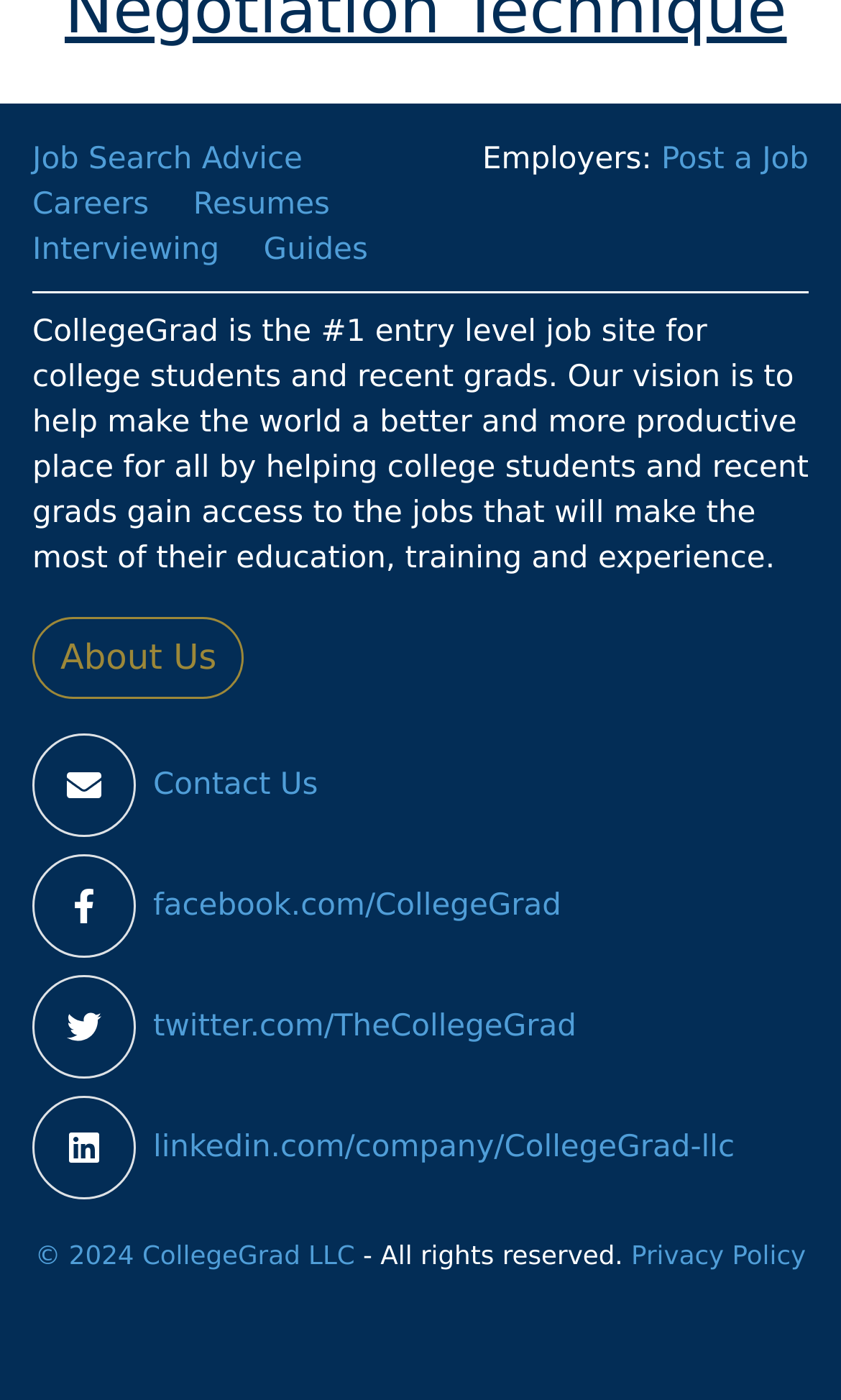Look at the image and give a detailed response to the following question: How many main sections are available on the top of this website?

The top section of the website has links to 'Employers', 'Job Search Advice', 'Careers', 'Resumes', and 'Interviewing', indicating that these are the main sections of the website.